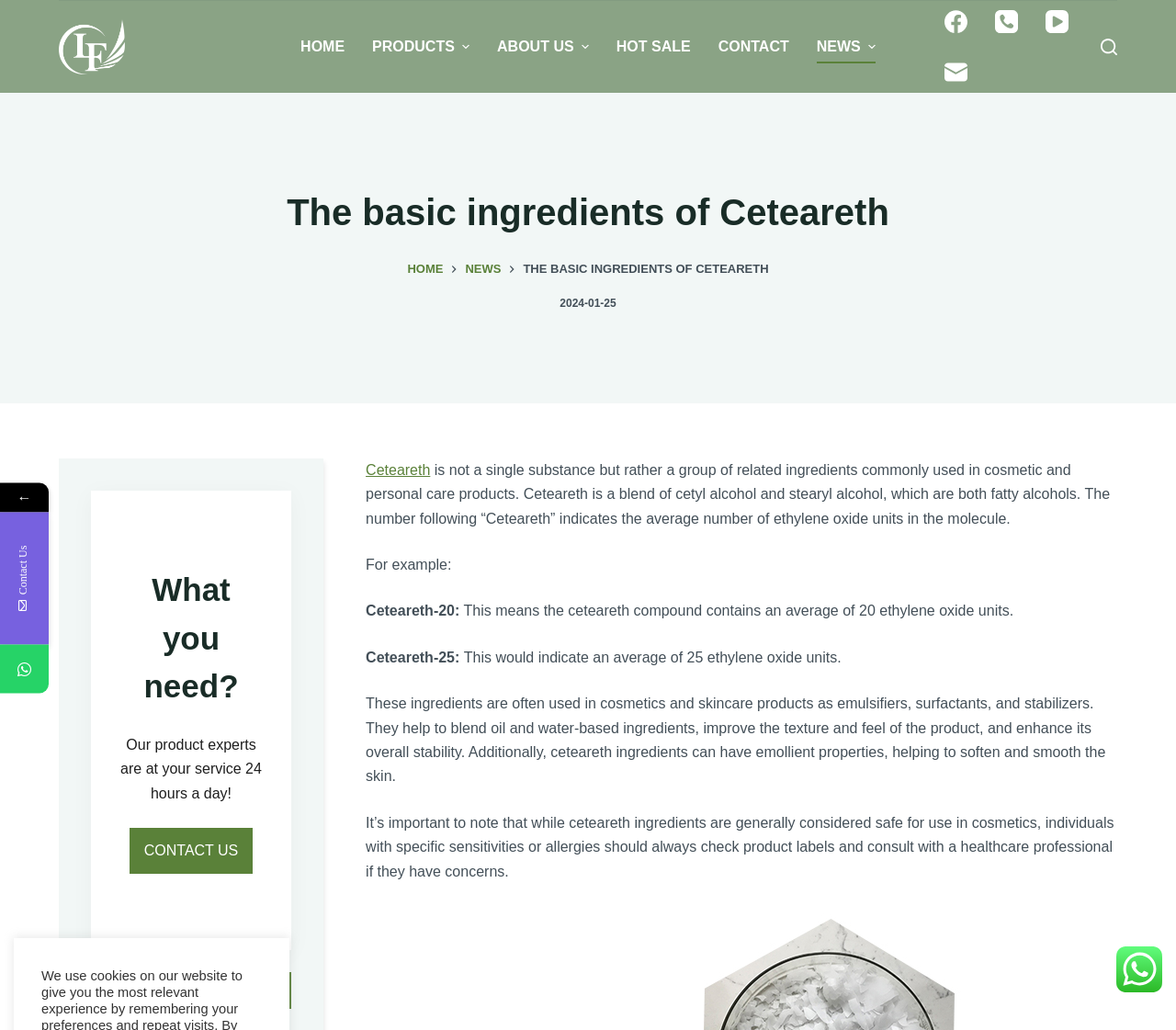What is the purpose of Ceteareth ingredients?
Refer to the image and give a detailed answer to the question.

The webpage explains that Ceteareth ingredients are often used in cosmetics and skincare products as emulsifiers, surfactants, and stabilizers. They help to blend oil and water-based ingredients, improve the texture and feel of the product, and enhance its overall stability.